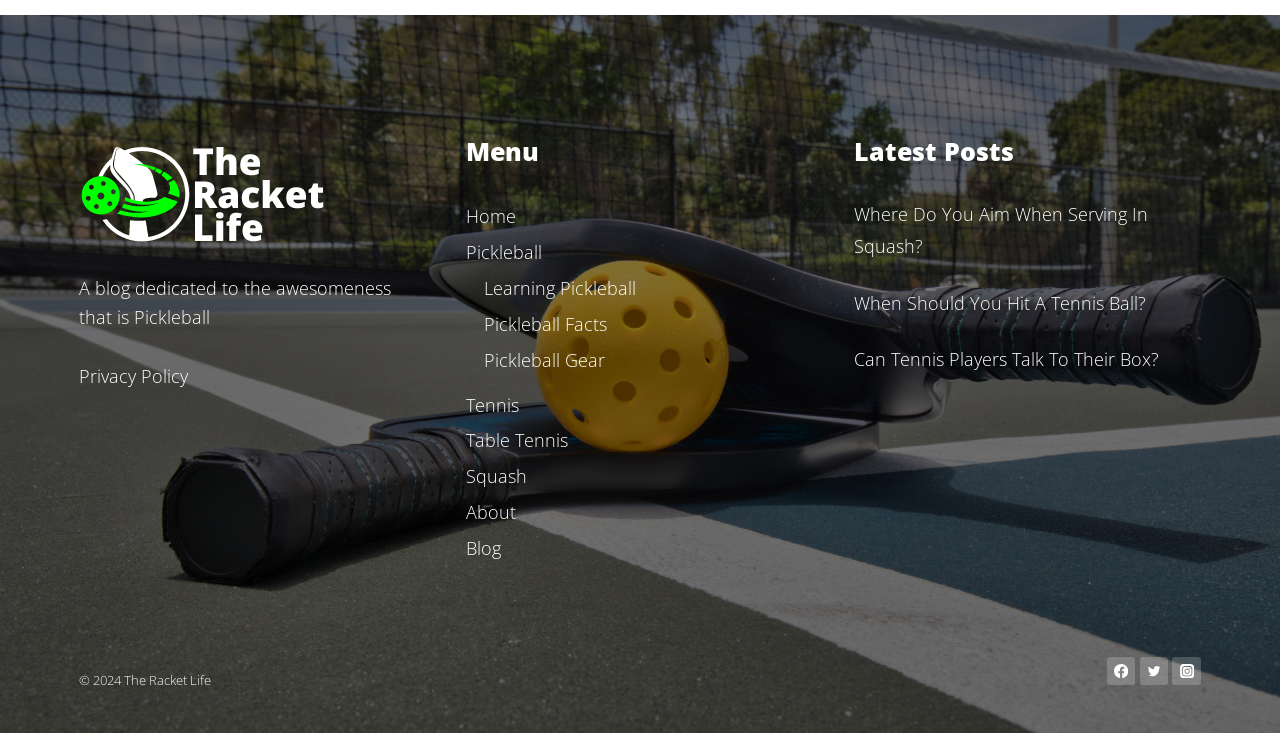Please determine the bounding box coordinates of the element to click on in order to accomplish the following task: "Visit the 'Pickleball' page". Ensure the coordinates are four float numbers ranging from 0 to 1, i.e., [left, top, right, bottom].

[0.364, 0.319, 0.636, 0.368]